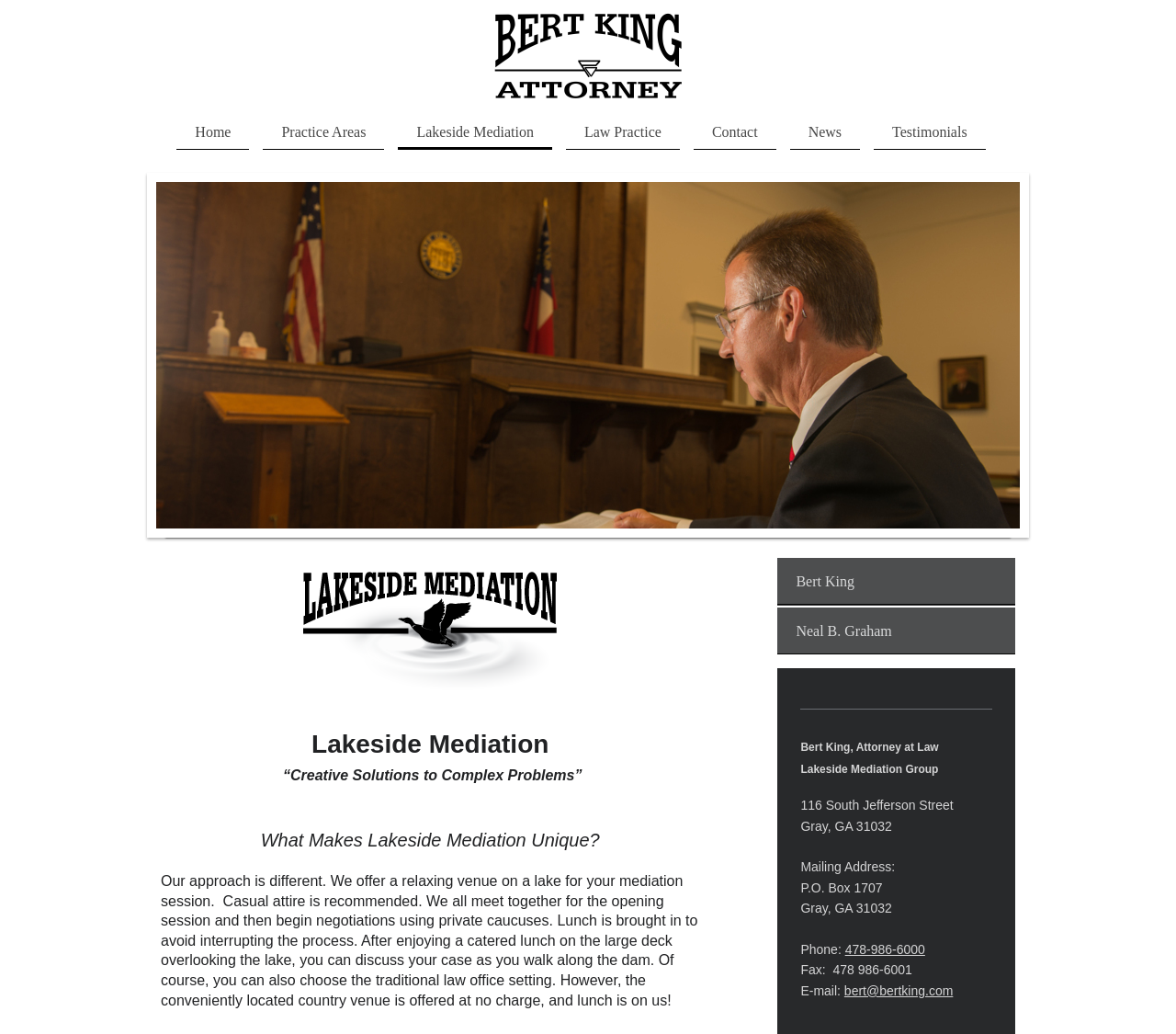Describe the webpage in detail, including text, images, and layout.

The webpage is about Bert King, Attorney at Law, a law firm located in Gray. At the top, there is a navigation menu with seven links: "Home", "Practice Areas", "Lakeside Mediation", "Law Practice", "Contact", "News", and "Testimonials". Below the navigation menu, there is a large image that takes up most of the width of the page.

On the left side of the page, there is a section with the title "Lakeside Mediation" and a quote "“Creative Solutions to Complex Problems”". Below the quote, there is a paragraph of text that describes the unique approach of Lakeside Mediation, including the use of a relaxing venue on a lake for mediation sessions.

On the right side of the page, there are two links to attorneys, "Bert King" and "Neal B. Graham". Below these links, there is a section with the law firm's contact information, including address, phone number, fax number, and email address.

At the bottom of the page, there is a section with the law firm's mailing address and a separator line.